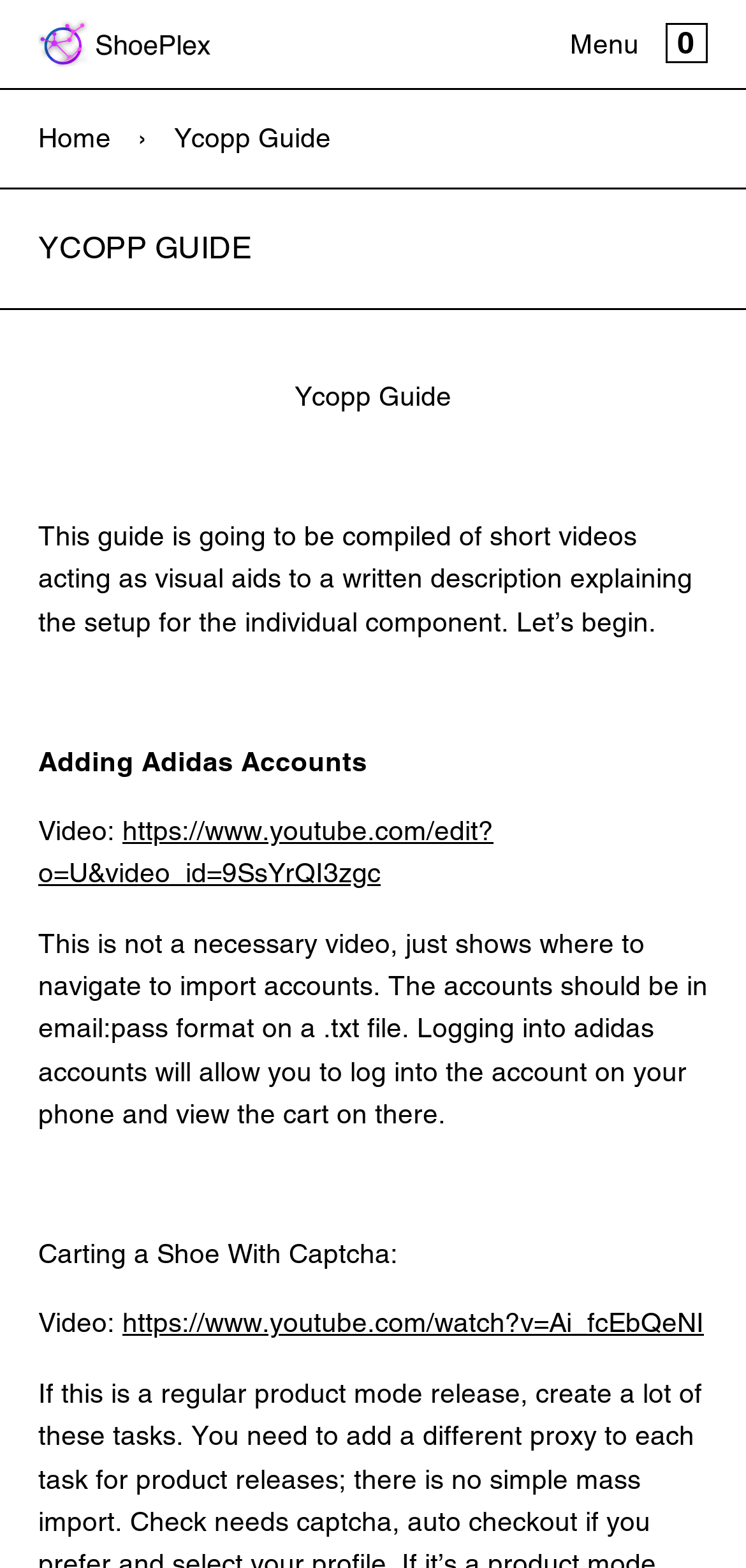Please determine the bounding box coordinates of the area that needs to be clicked to complete this task: 'Click the 'Menu' button'. The coordinates must be four float numbers between 0 and 1, formatted as [left, top, right, bottom].

[0.764, 0.015, 0.856, 0.042]